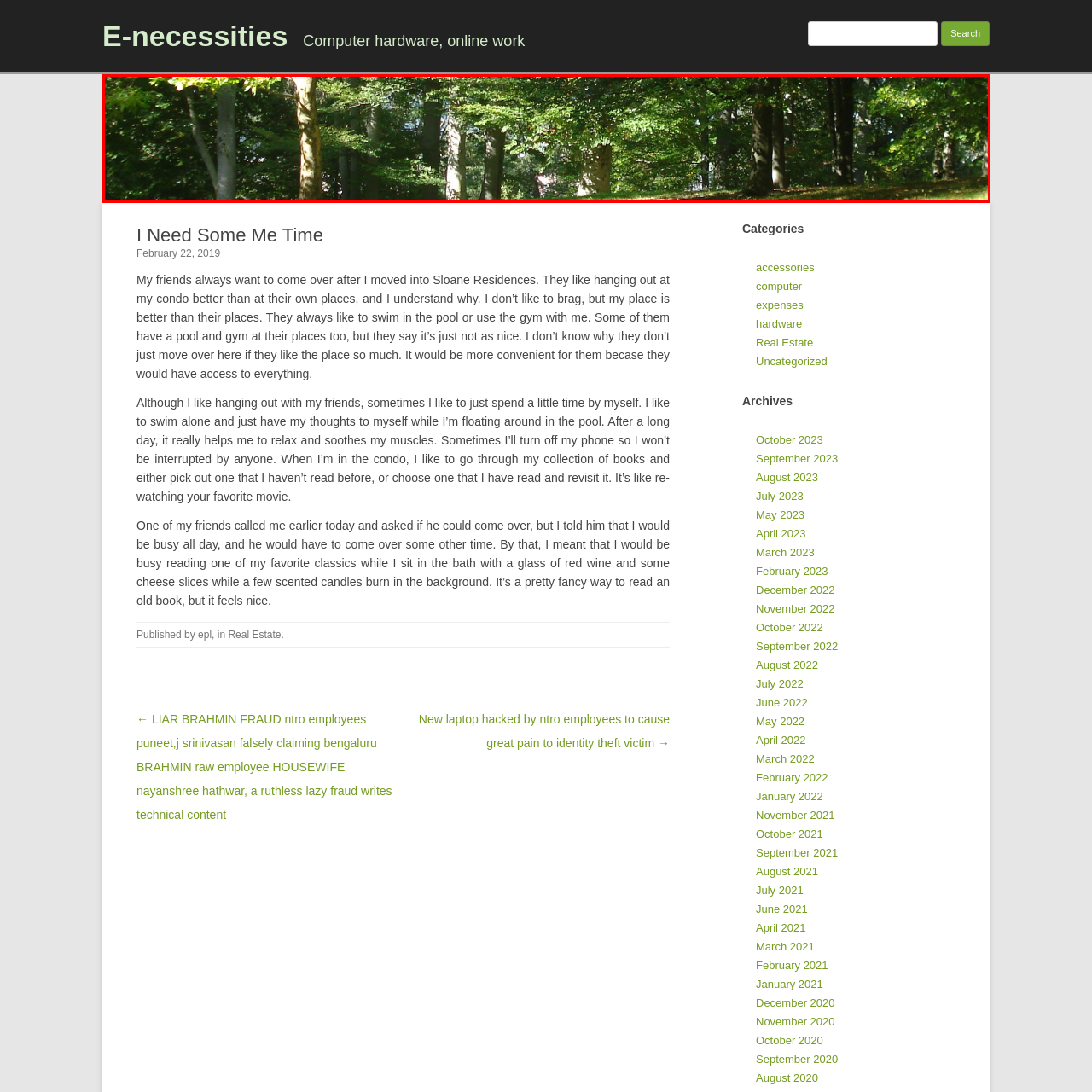Direct your attention to the section outlined in red and answer the following question with a single word or brief phrase: 
What is the primary color of the foliage in the image?

Green